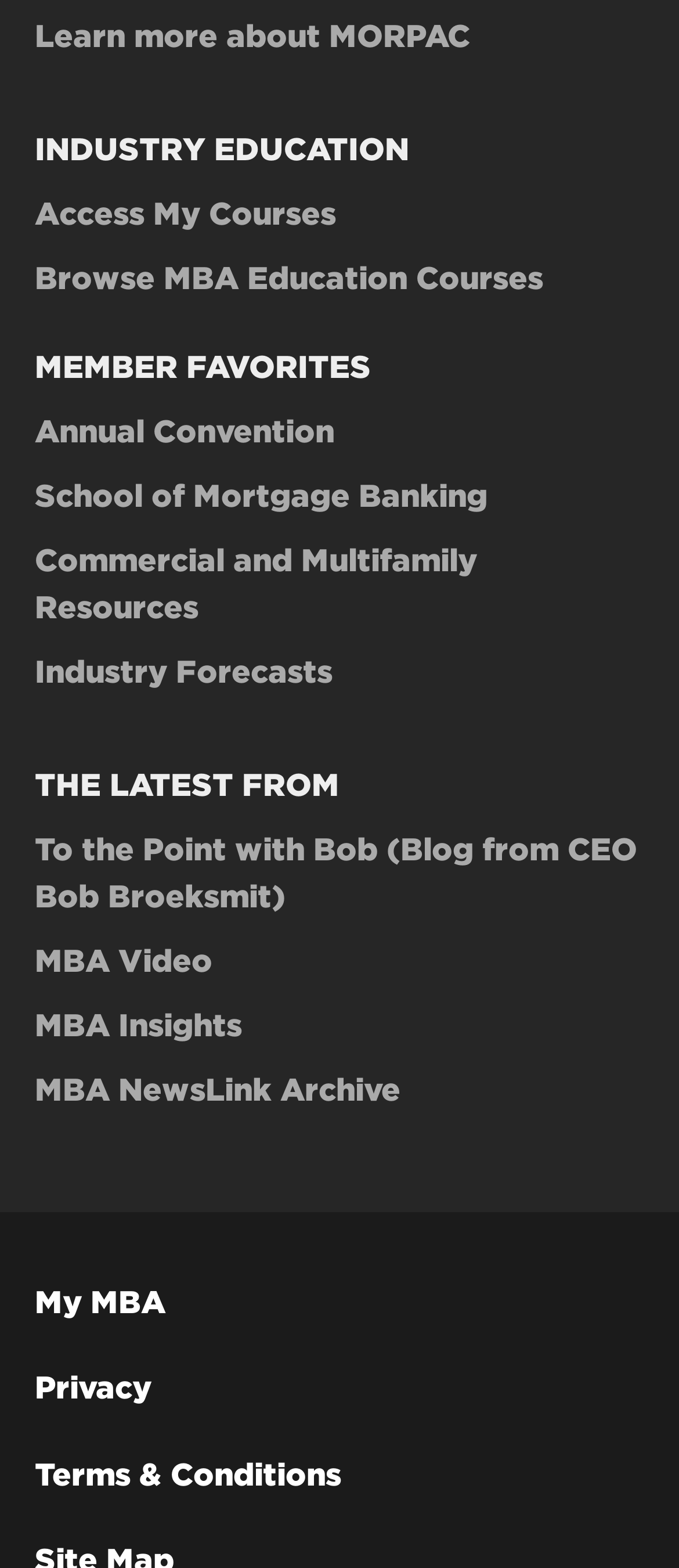Identify the bounding box for the UI element specified in this description: "Learn more about MORPAC". The coordinates must be four float numbers between 0 and 1, formatted as [left, top, right, bottom].

[0.051, 0.011, 0.692, 0.034]